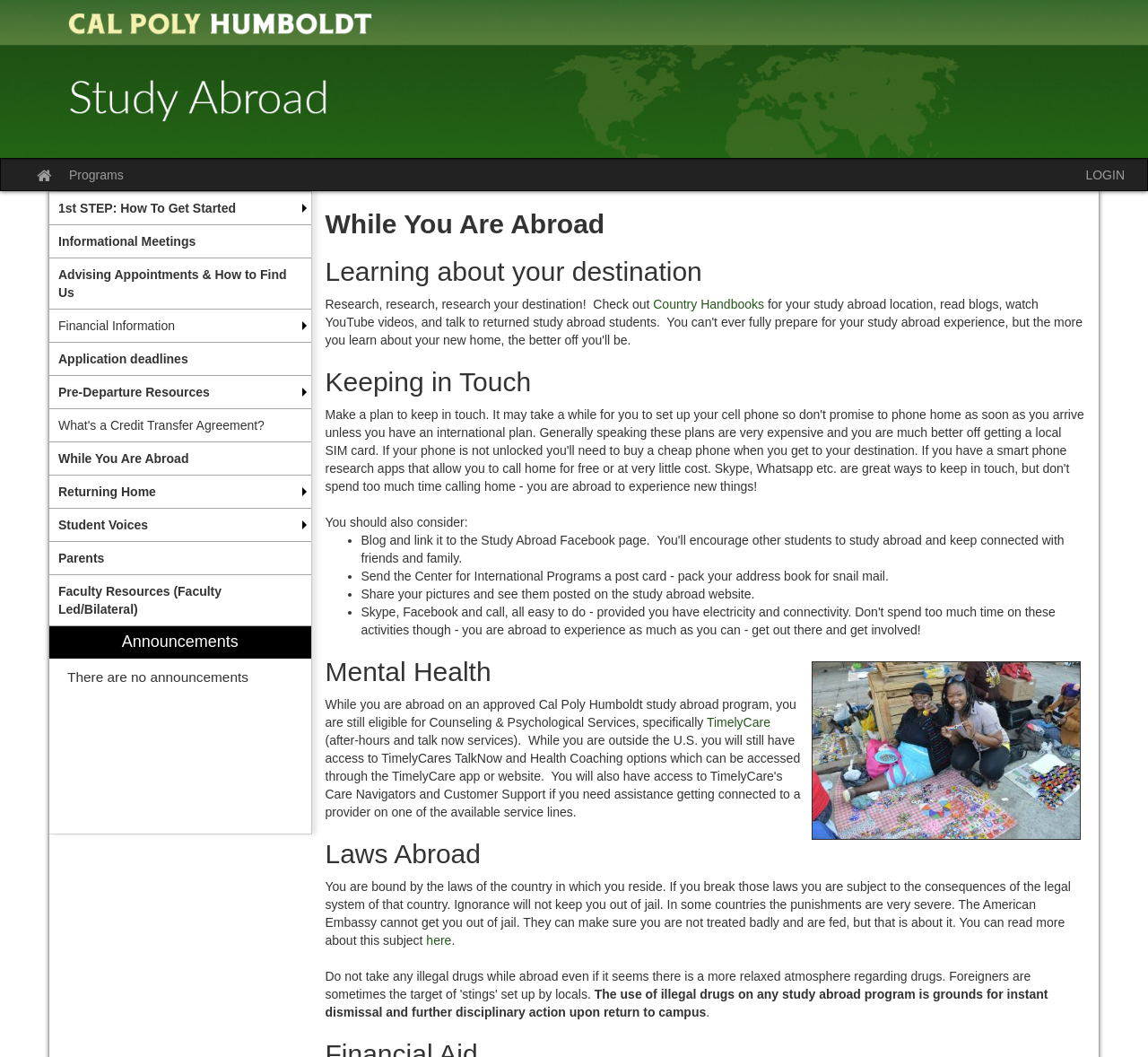Answer the question using only a single word or phrase: 
What is the main purpose of this webpage?

Study abroad resources